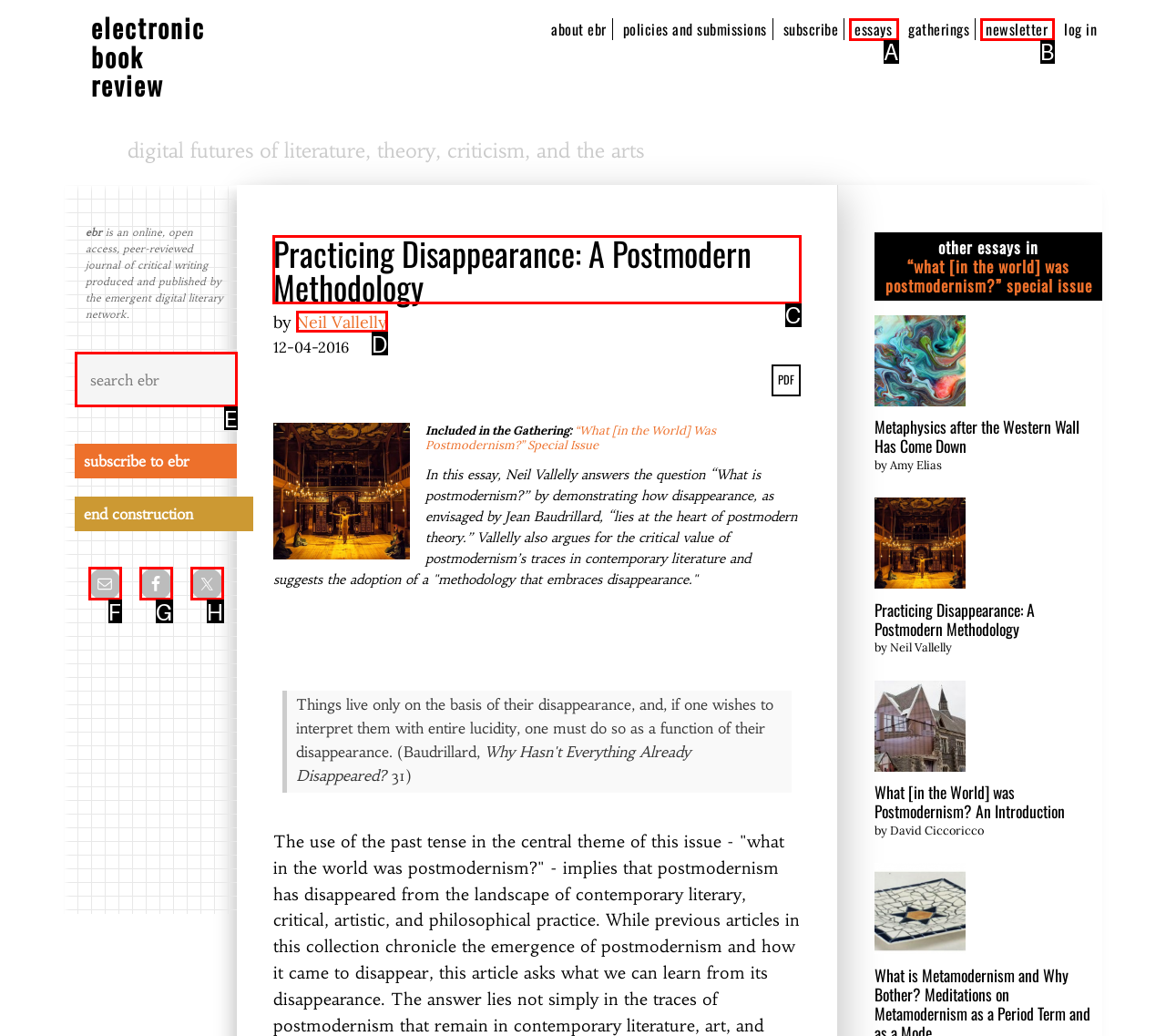Please indicate which HTML element to click in order to fulfill the following task: view the essay 'Practicing Disappearance: A Postmodern Methodology' Respond with the letter of the chosen option.

C